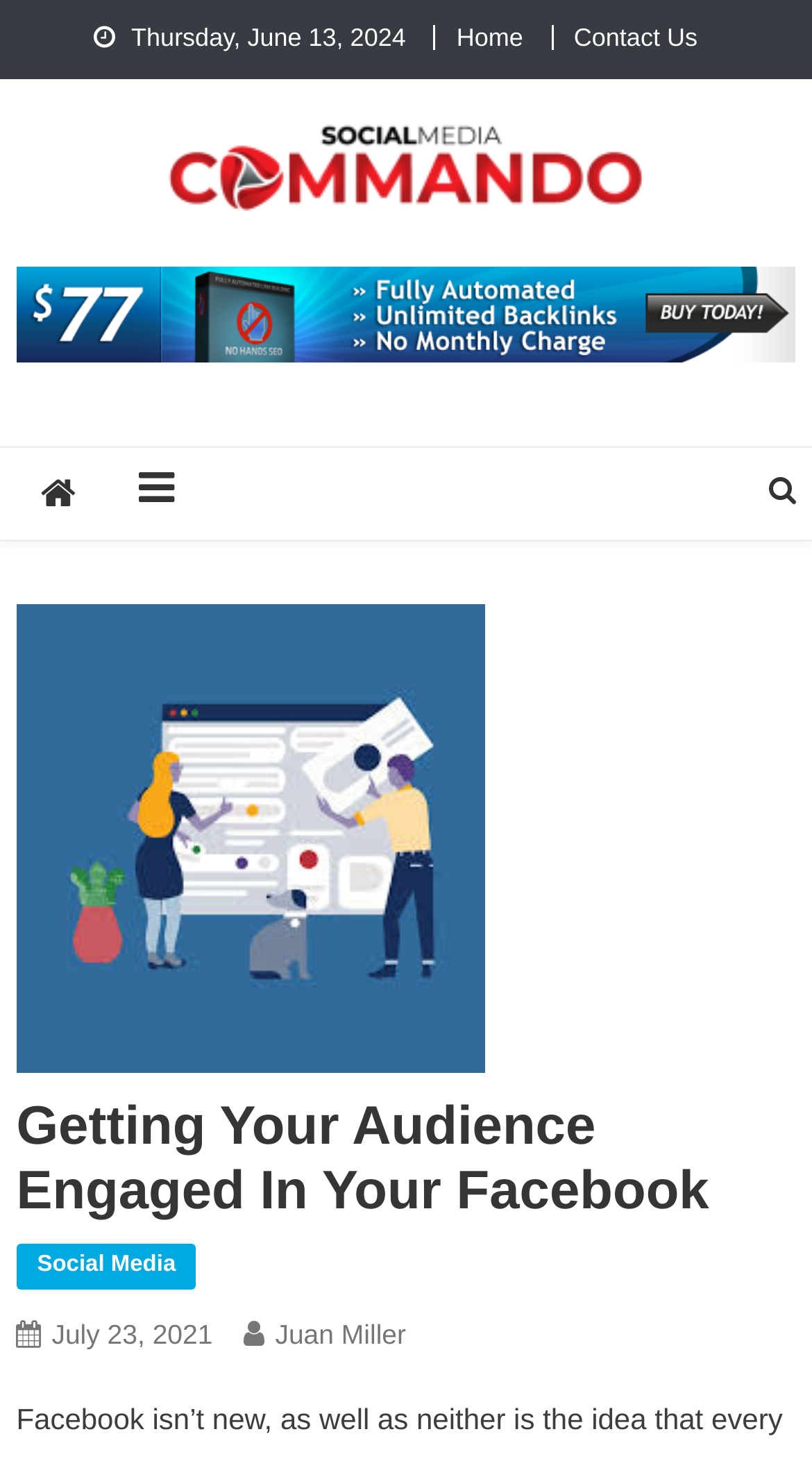Extract the bounding box coordinates for the UI element described by the text: "parent_node: Social Media Commando". The coordinates should be in the form of [left, top, right, bottom] with values between 0 and 1.

[0.195, 0.101, 0.805, 0.124]